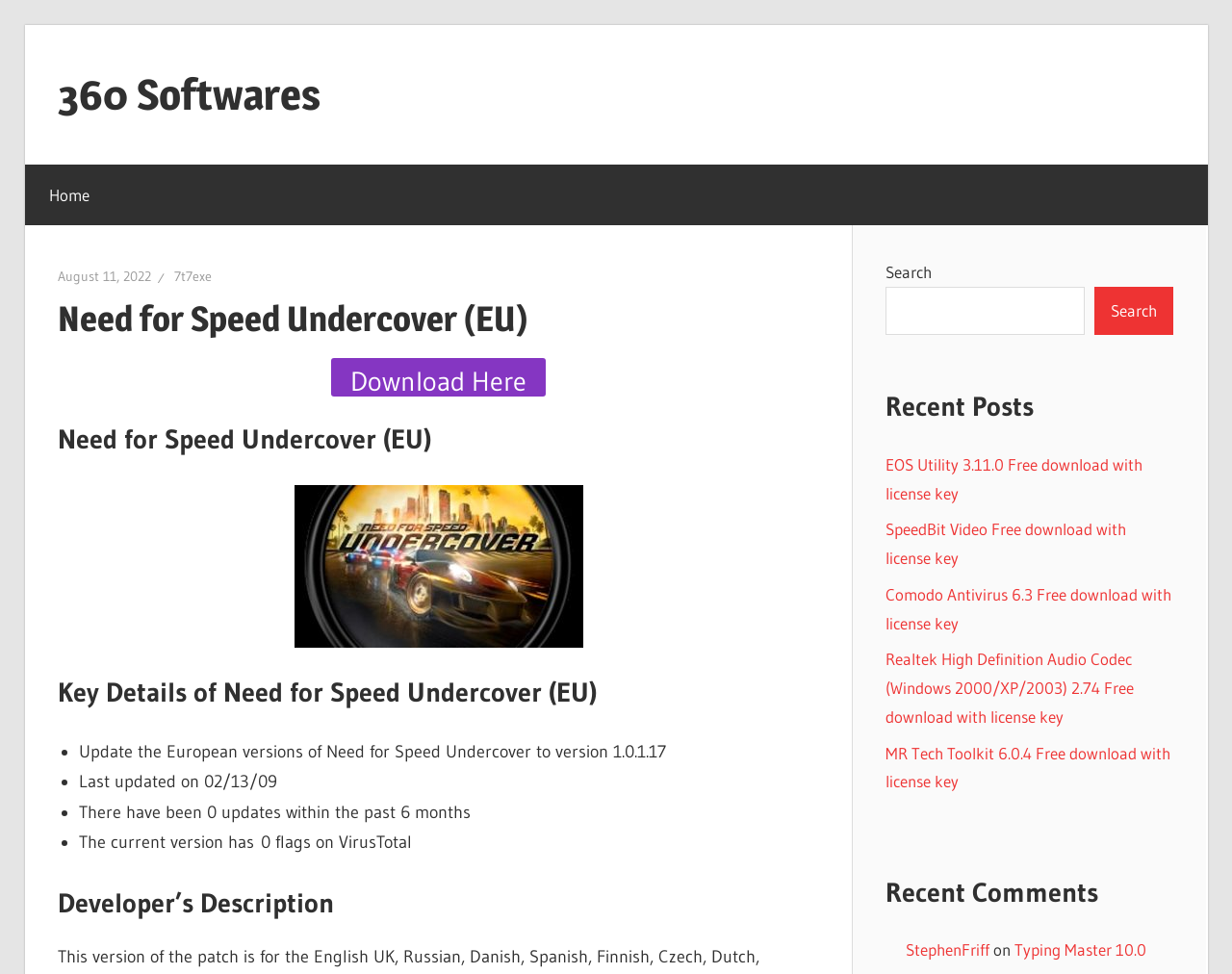Locate the bounding box coordinates of the element that should be clicked to execute the following instruction: "Click on the 'Download Here' button".

[0.269, 0.368, 0.443, 0.407]